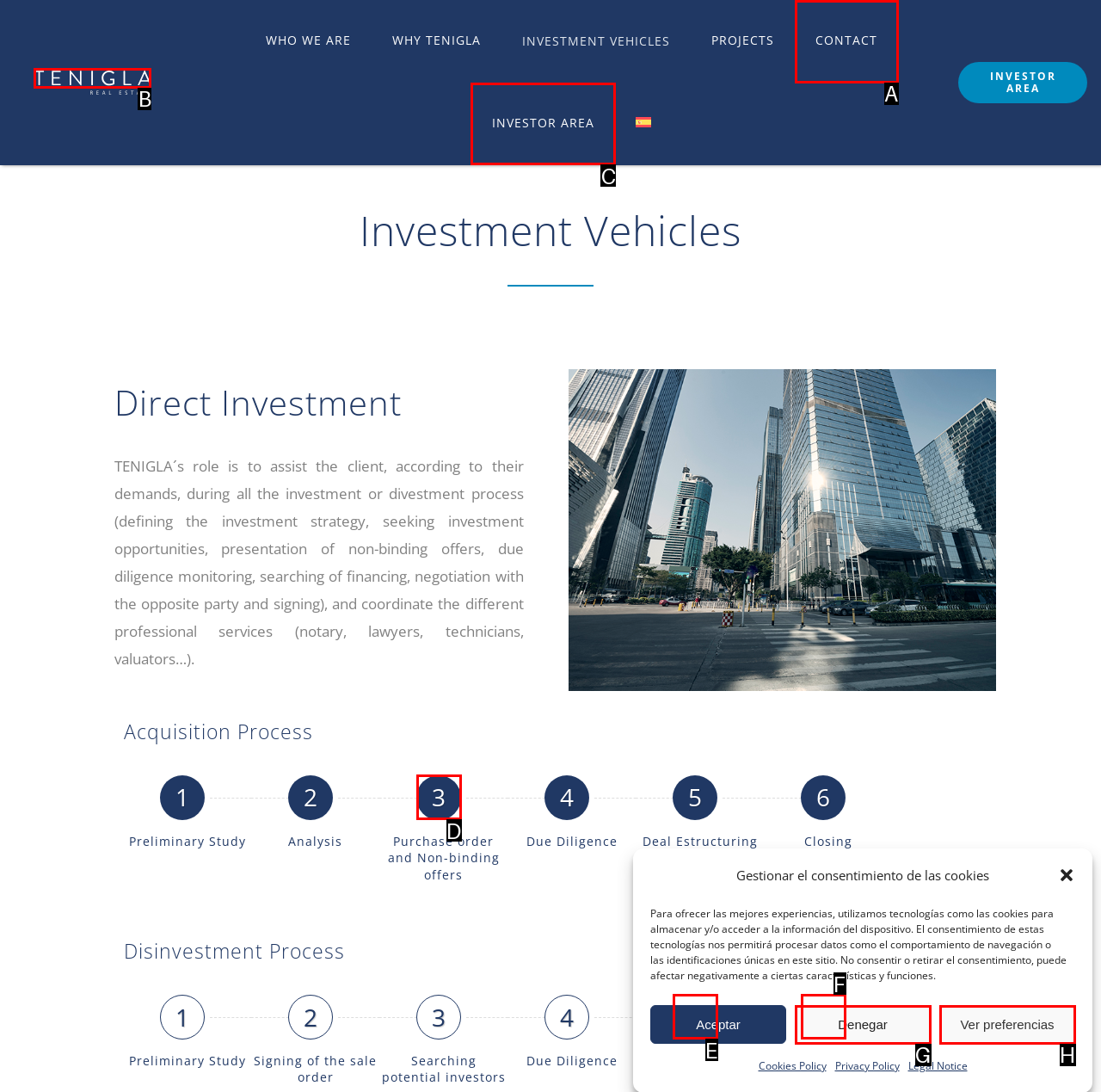Identify the letter of the option to click in order to Click the 'INVESTOR AREA' link. Answer with the letter directly.

C